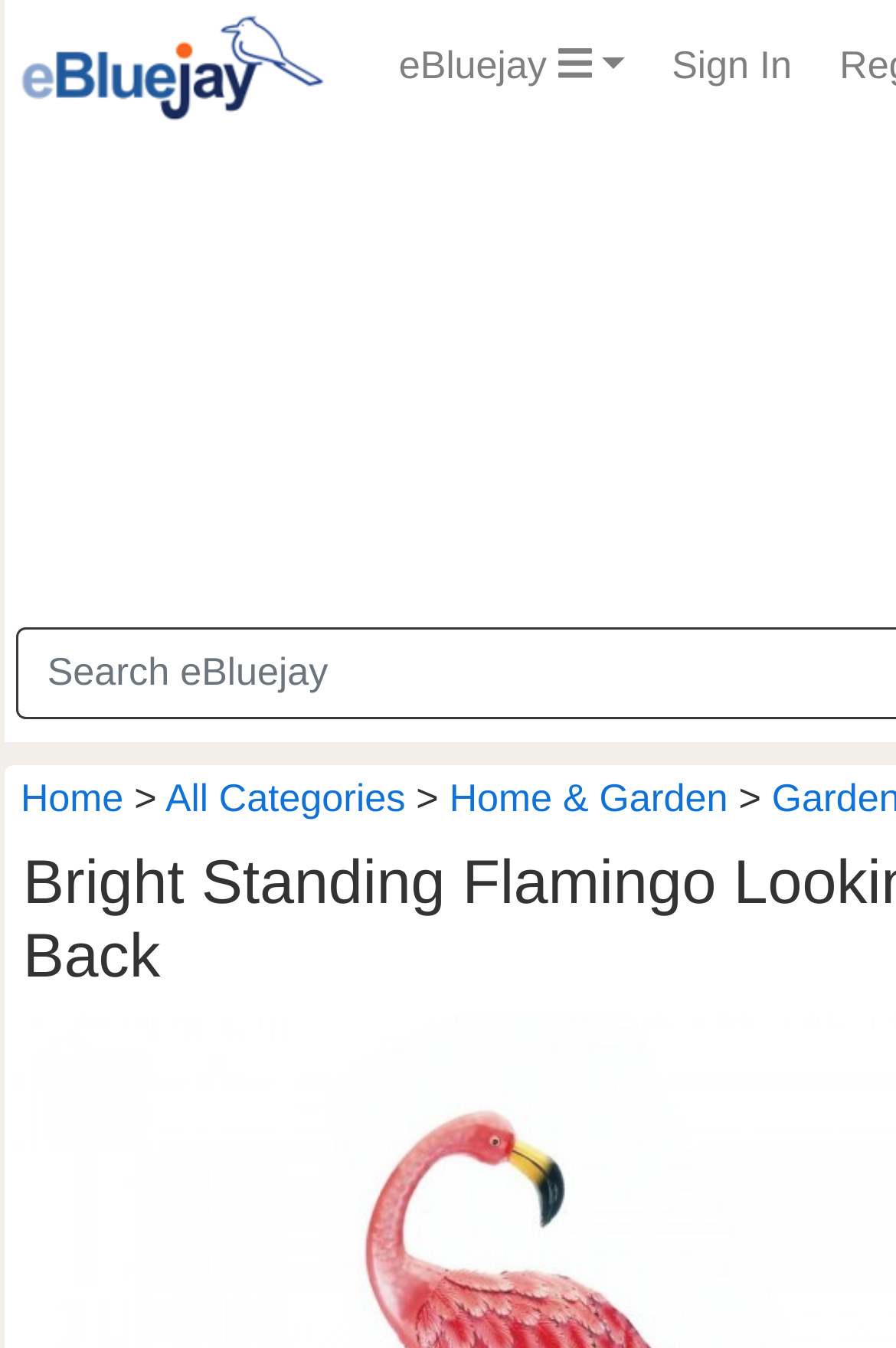What is the position of the 'Home' link?
Please answer the question with a detailed response using the information from the screenshot.

The 'Home' link is located in the top-left section of the webpage, as indicated by its bounding box coordinates [0.023, 0.576, 0.138, 0.609], which shows that it is positioned above the middle section of the webpage.